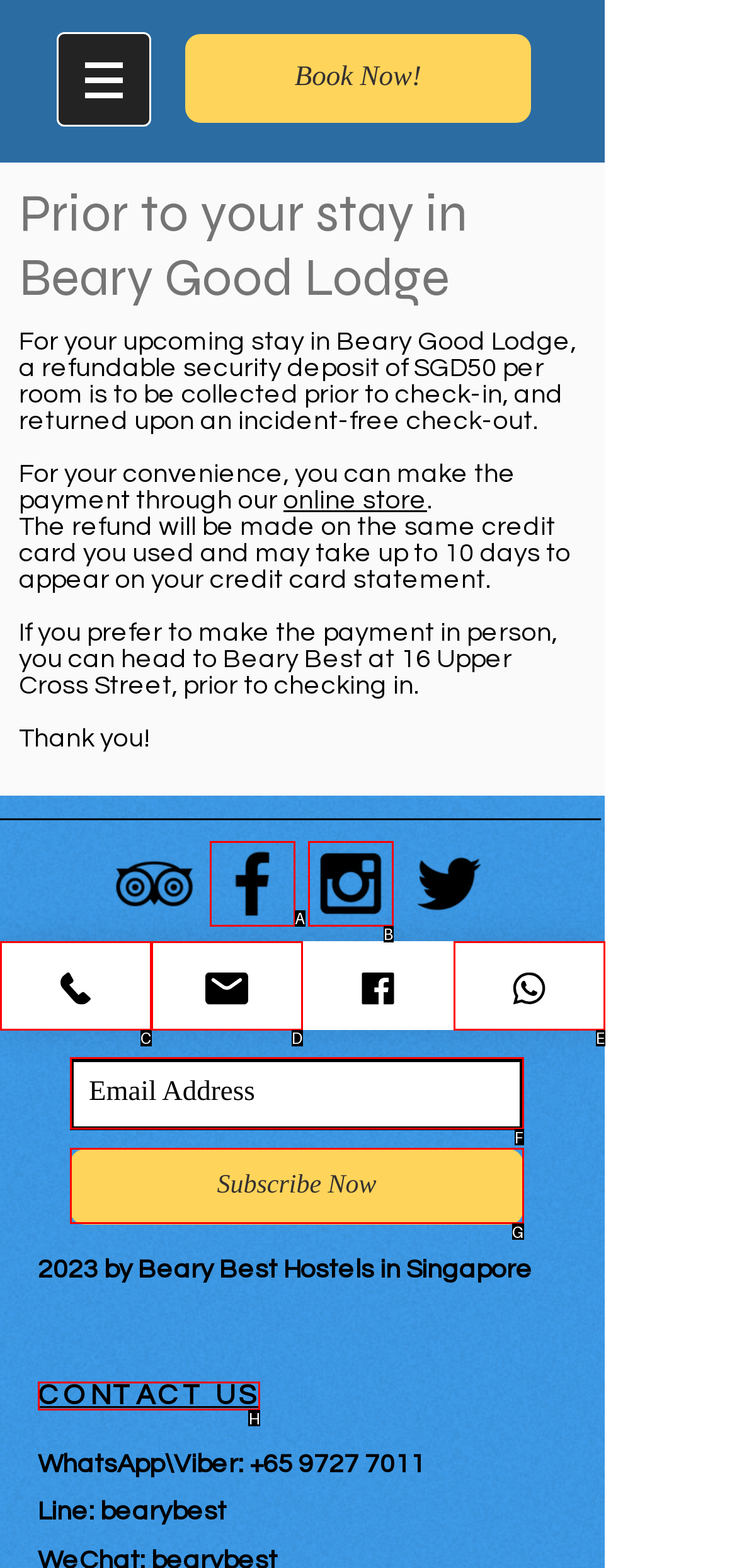Please identify the UI element that matches the description: aria-label="Email Address" name="email" placeholder="Email Address"
Respond with the letter of the correct option.

F